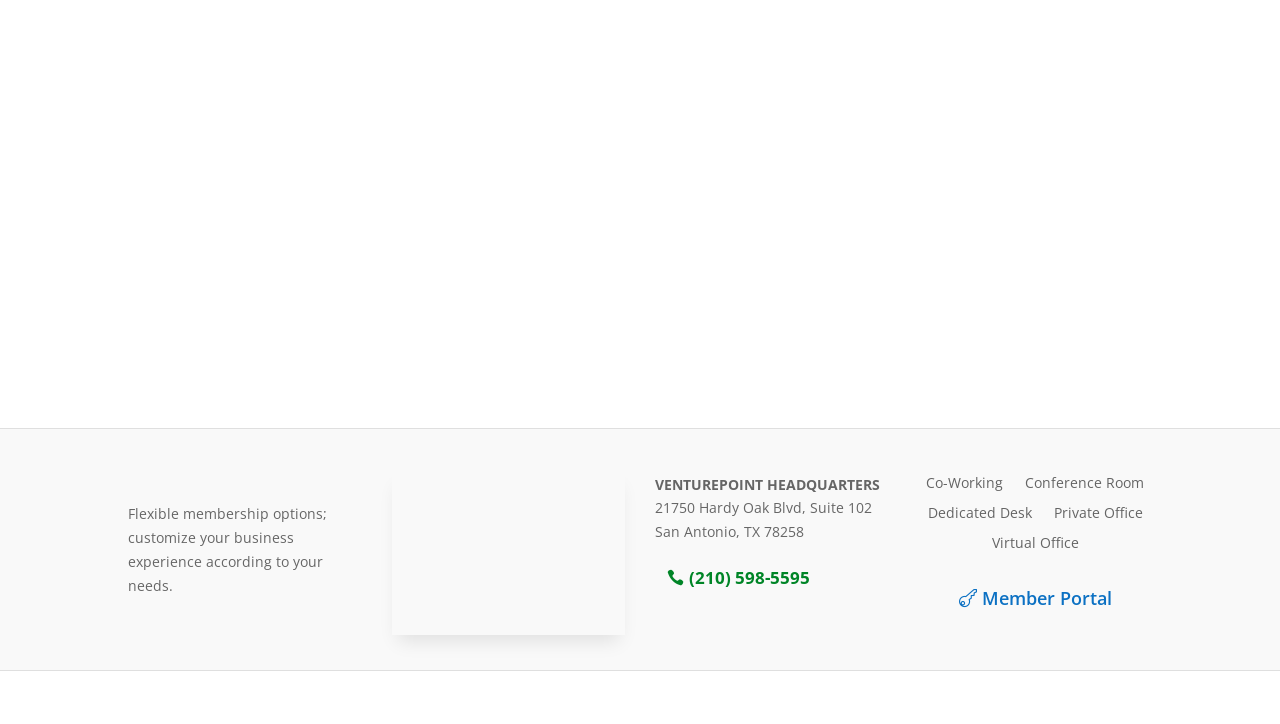Answer the question below using just one word or a short phrase: 
What is the phone number of VenturePoint?

(210) 598-5595